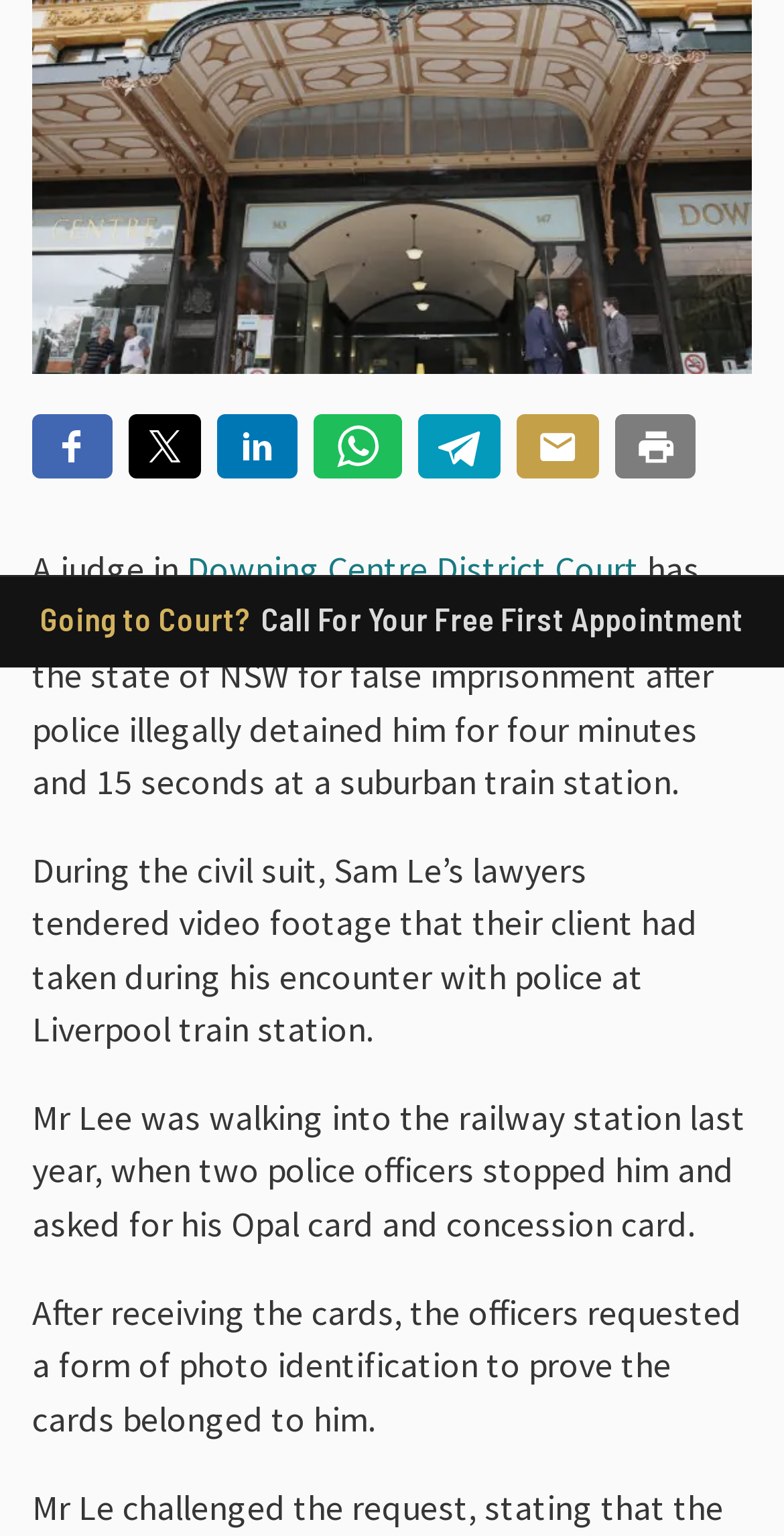Determine the bounding box for the UI element described here: "Criminal Law (6803)".

[0.0, 0.83, 0.897, 0.88]